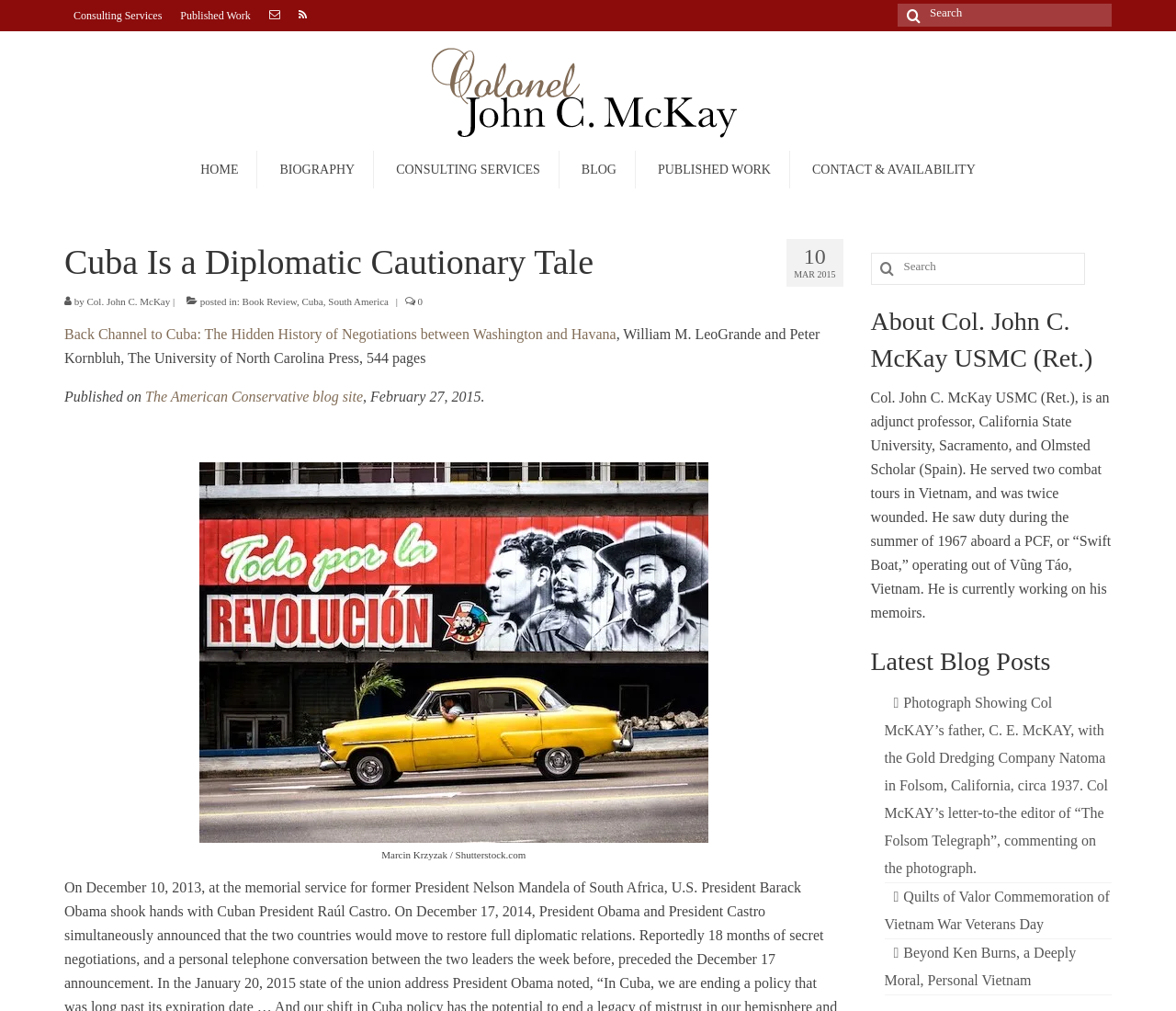Provide a thorough and detailed response to the question by examining the image: 
How many search bars are there on the webpage?

I found two search bars on the webpage by looking at the UI elements. One search bar is located at the top right corner of the webpage, and another search bar is located in the middle of the webpage.